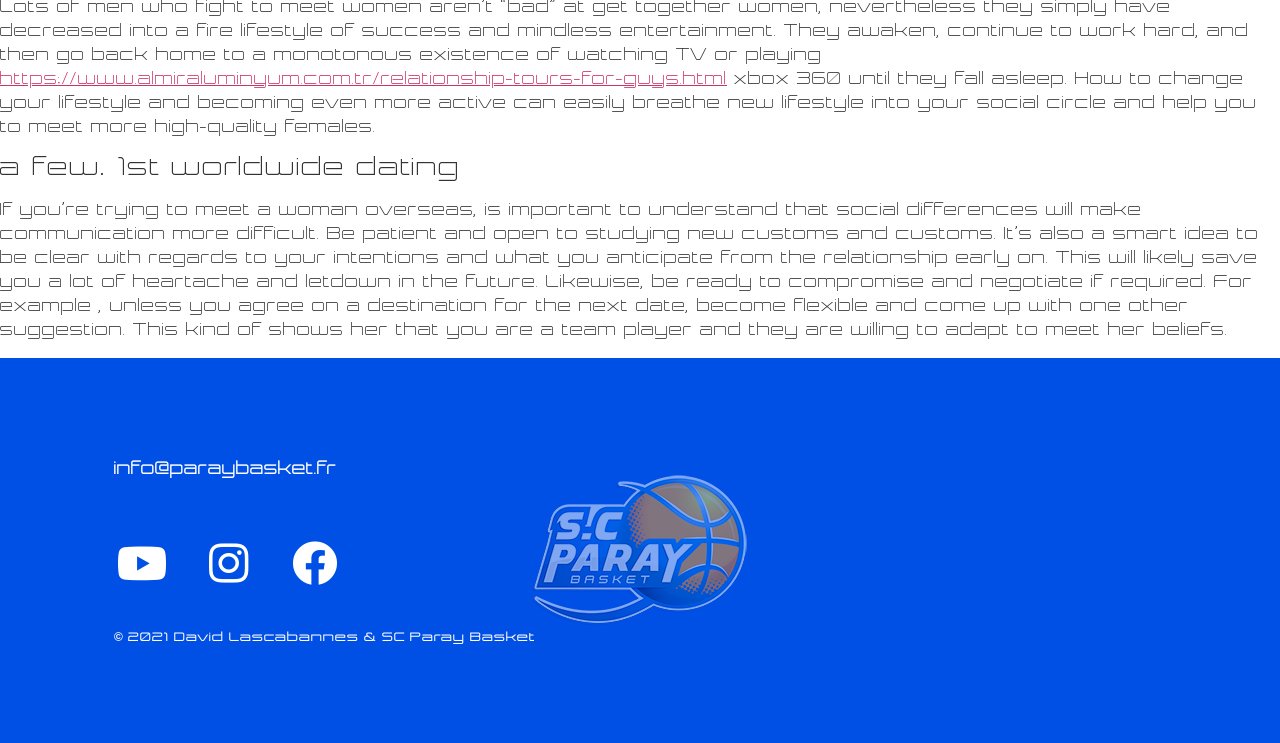Give a one-word or one-phrase response to the question:
What is the author's advice for communicating with women from different cultures?

Be patient and open to learning